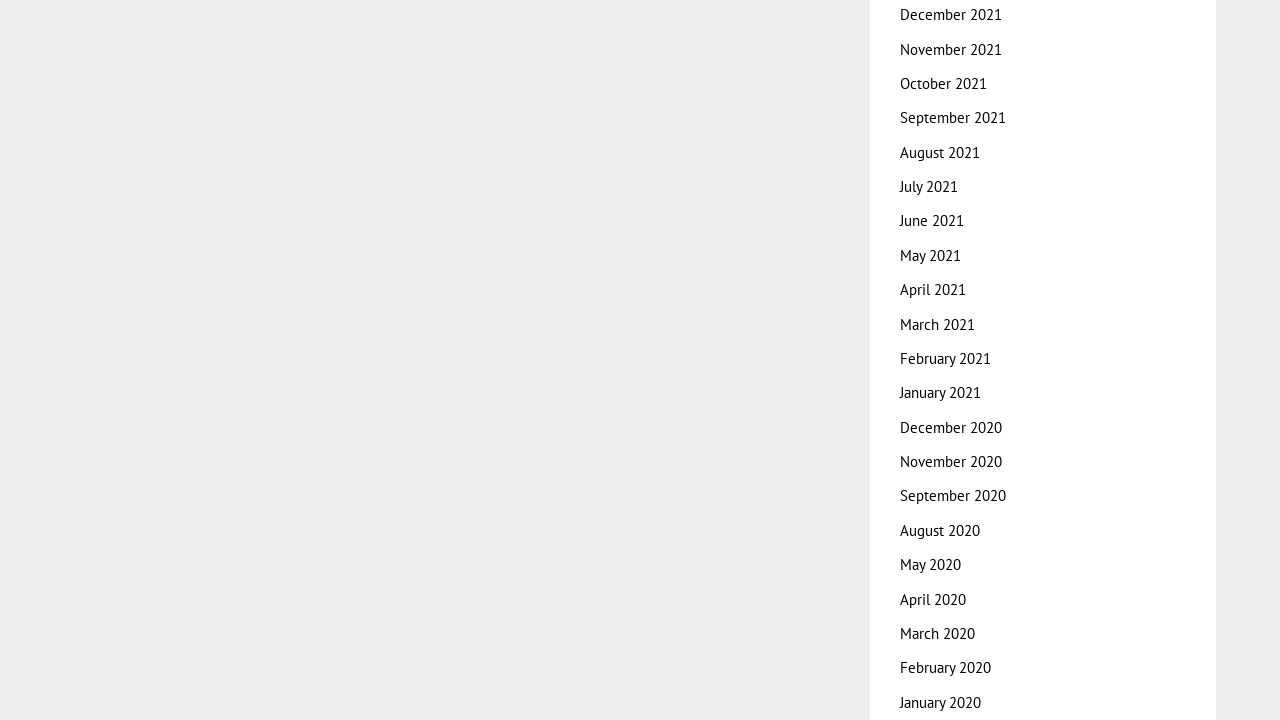Locate the bounding box coordinates of the clickable region necessary to complete the following instruction: "View January 2020". Provide the coordinates in the format of four float numbers between 0 and 1, i.e., [left, top, right, bottom].

[0.703, 0.962, 0.767, 0.988]